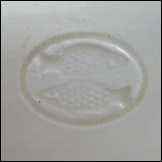What is the purpose of the impression mark for collectors and historians?
Give a single word or phrase as your answer by examining the image.

To identify origins and manufacturing periods